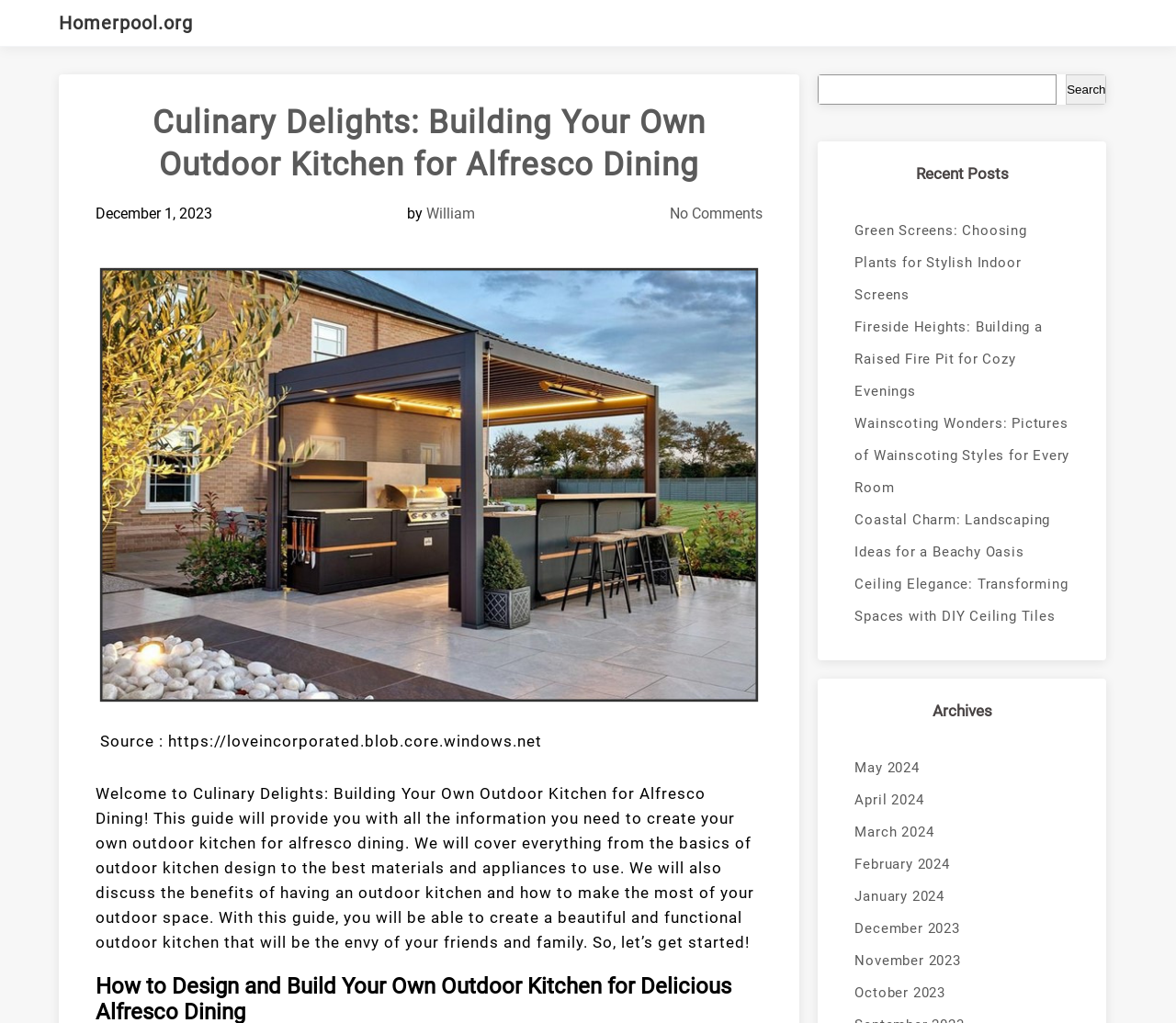From the element description: "Homerpool.org", extract the bounding box coordinates of the UI element. The coordinates should be expressed as four float numbers between 0 and 1, in the order [left, top, right, bottom].

[0.05, 0.012, 0.18, 0.033]